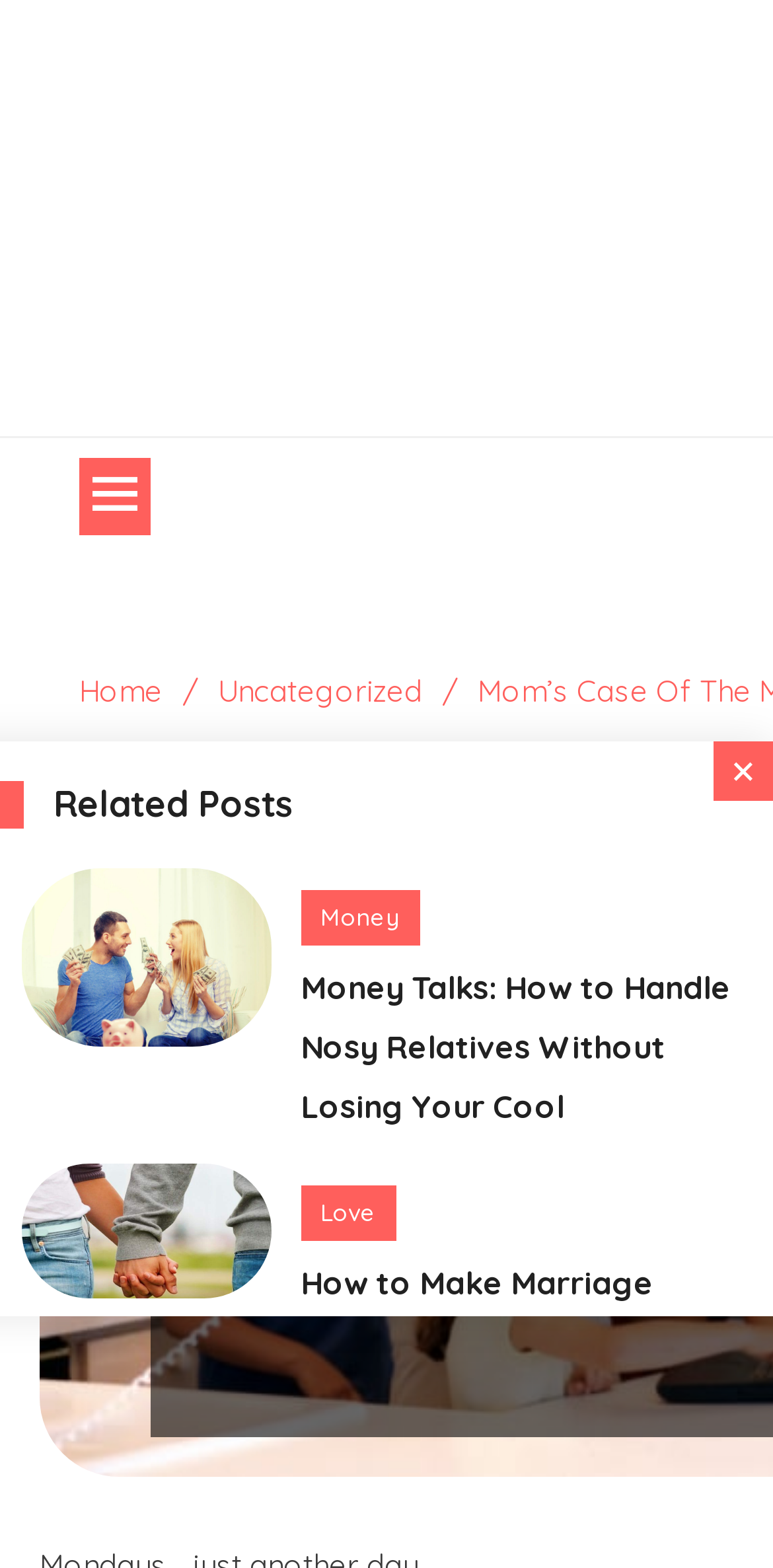Identify the bounding box coordinates of the specific part of the webpage to click to complete this instruction: "View the image about How to Make Marriage Work After Separation".

[0.028, 0.743, 0.351, 0.829]